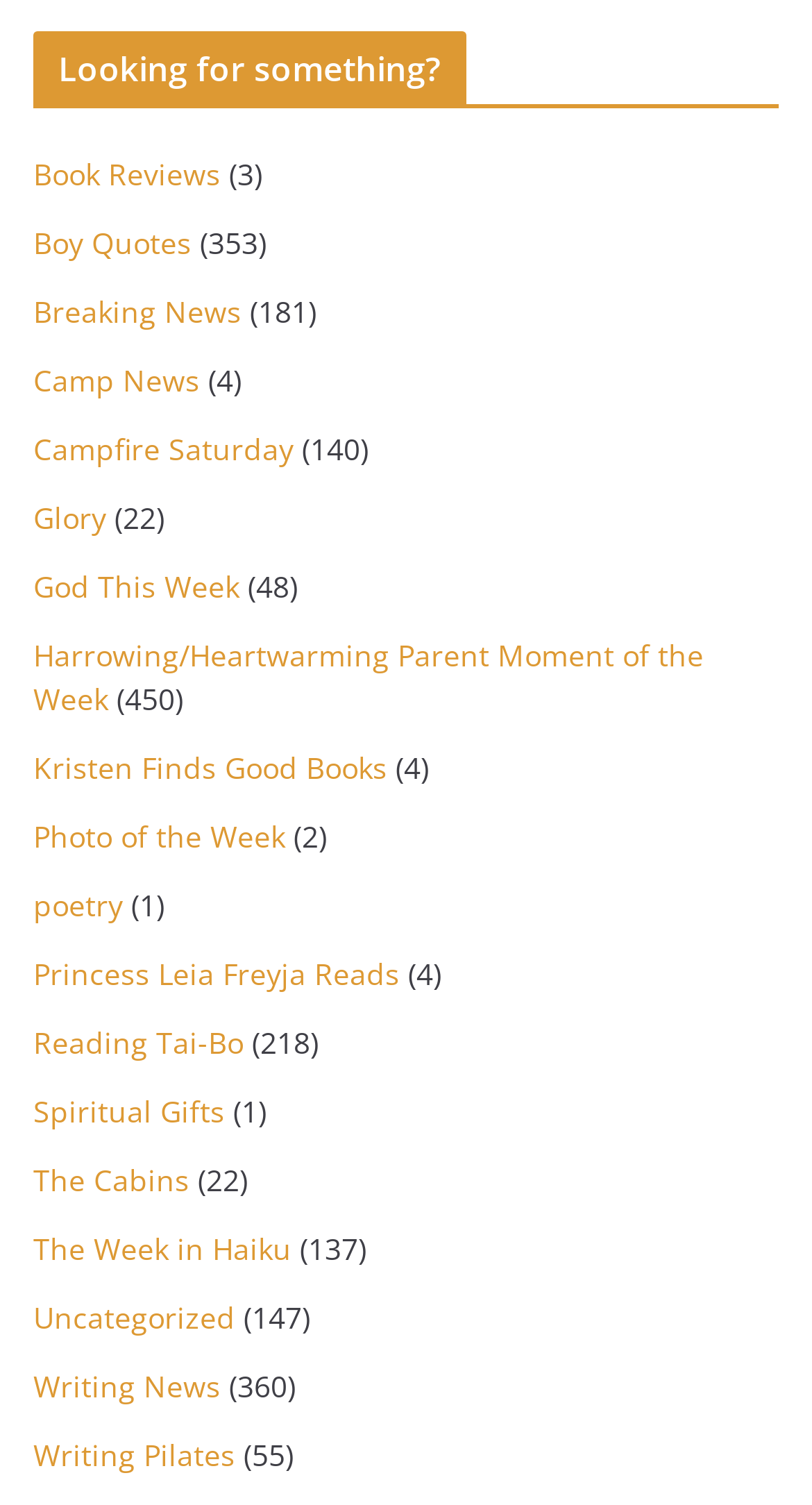Specify the bounding box coordinates for the region that must be clicked to perform the given instruction: "Check out 'Campfire Saturday'".

[0.041, 0.285, 0.362, 0.311]